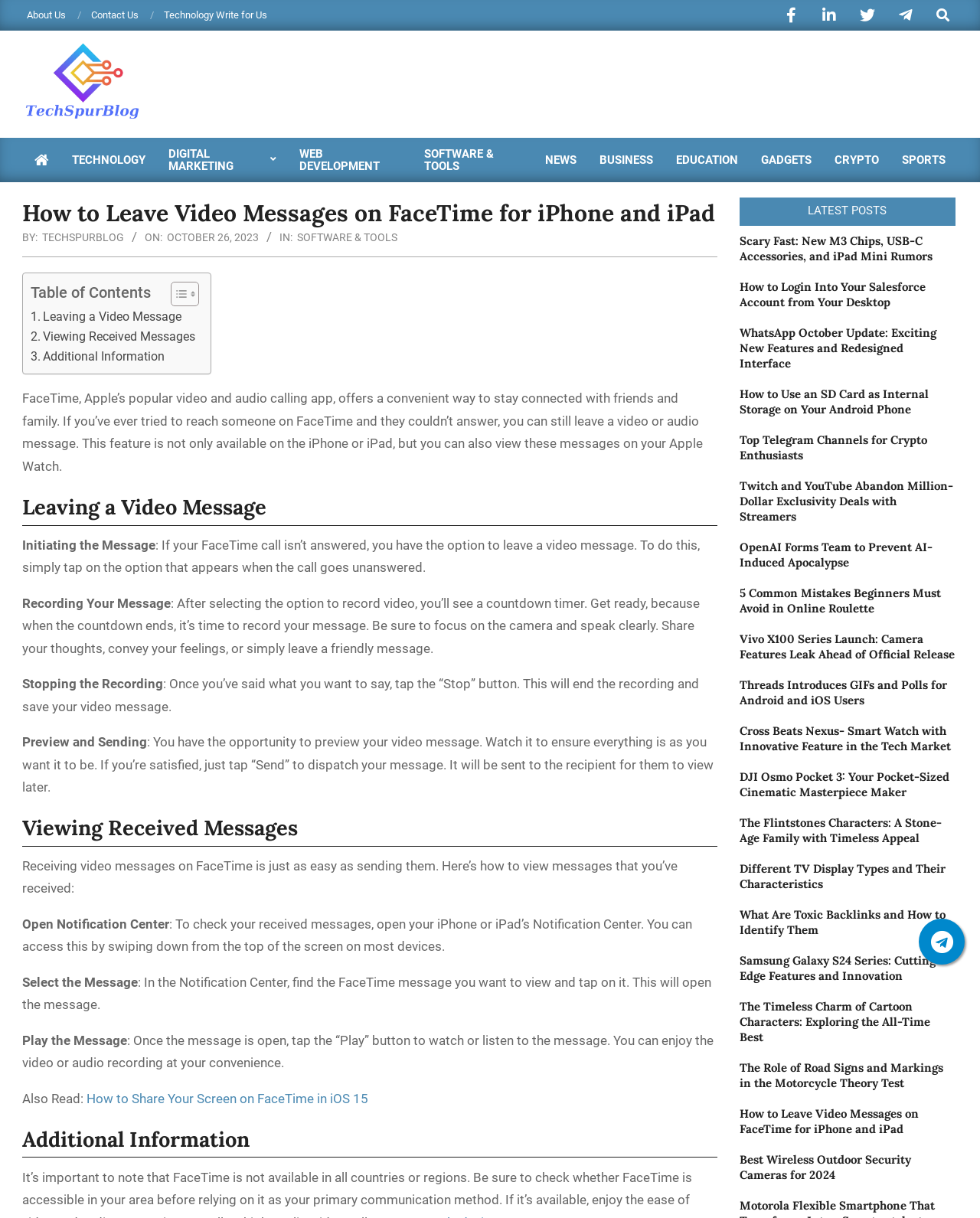Can you give a comprehensive explanation to the question given the content of the image?
What is the name of the section that lists recent blog posts?

I found the answer by looking at the right-hand side of the webpage, where a section is titled 'LATEST POSTS'. This section lists recent blog posts with their titles and links.